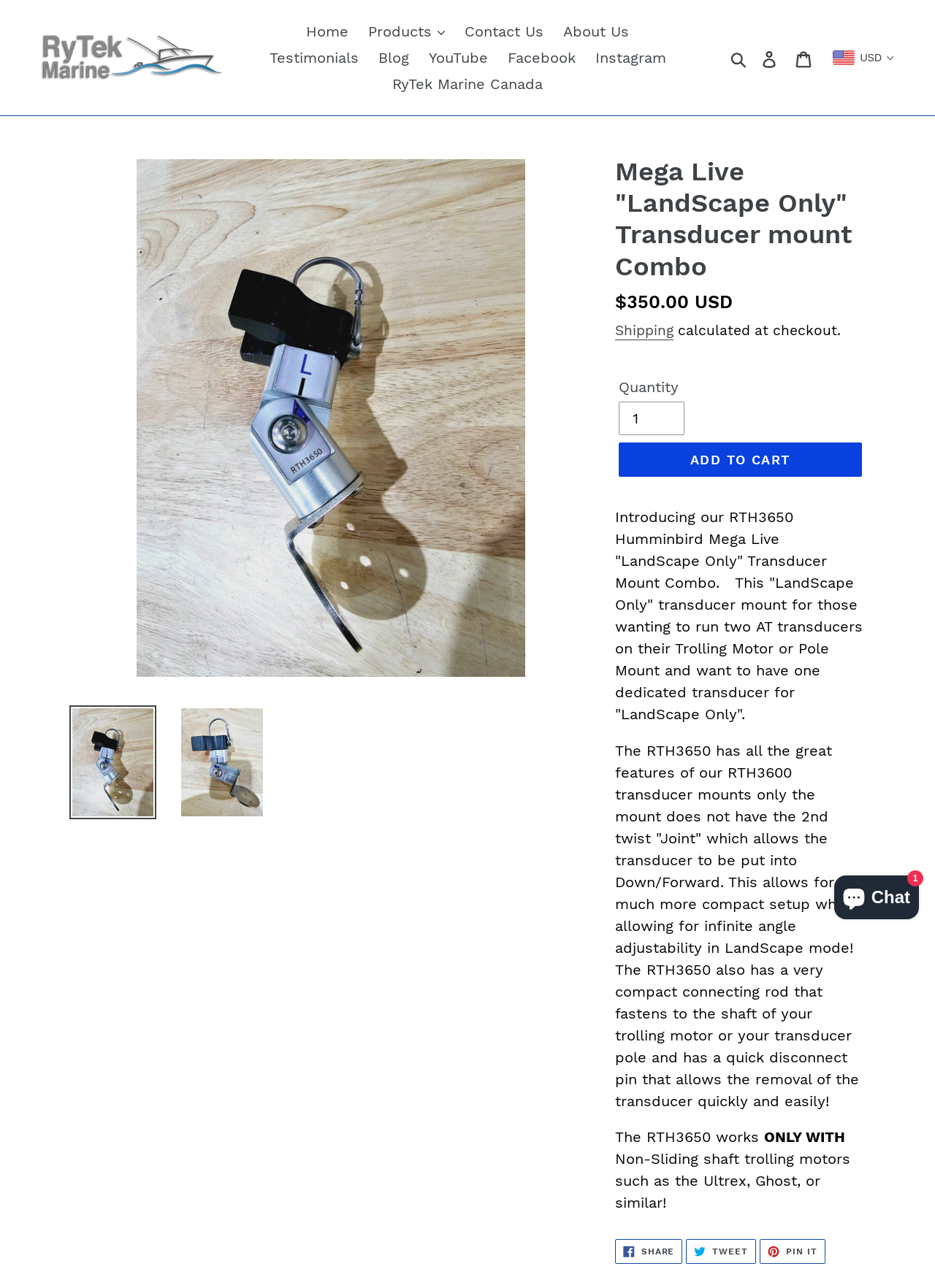Locate the bounding box of the UI element with the following description: "Share Share on Facebook".

[0.658, 0.962, 0.73, 0.981]